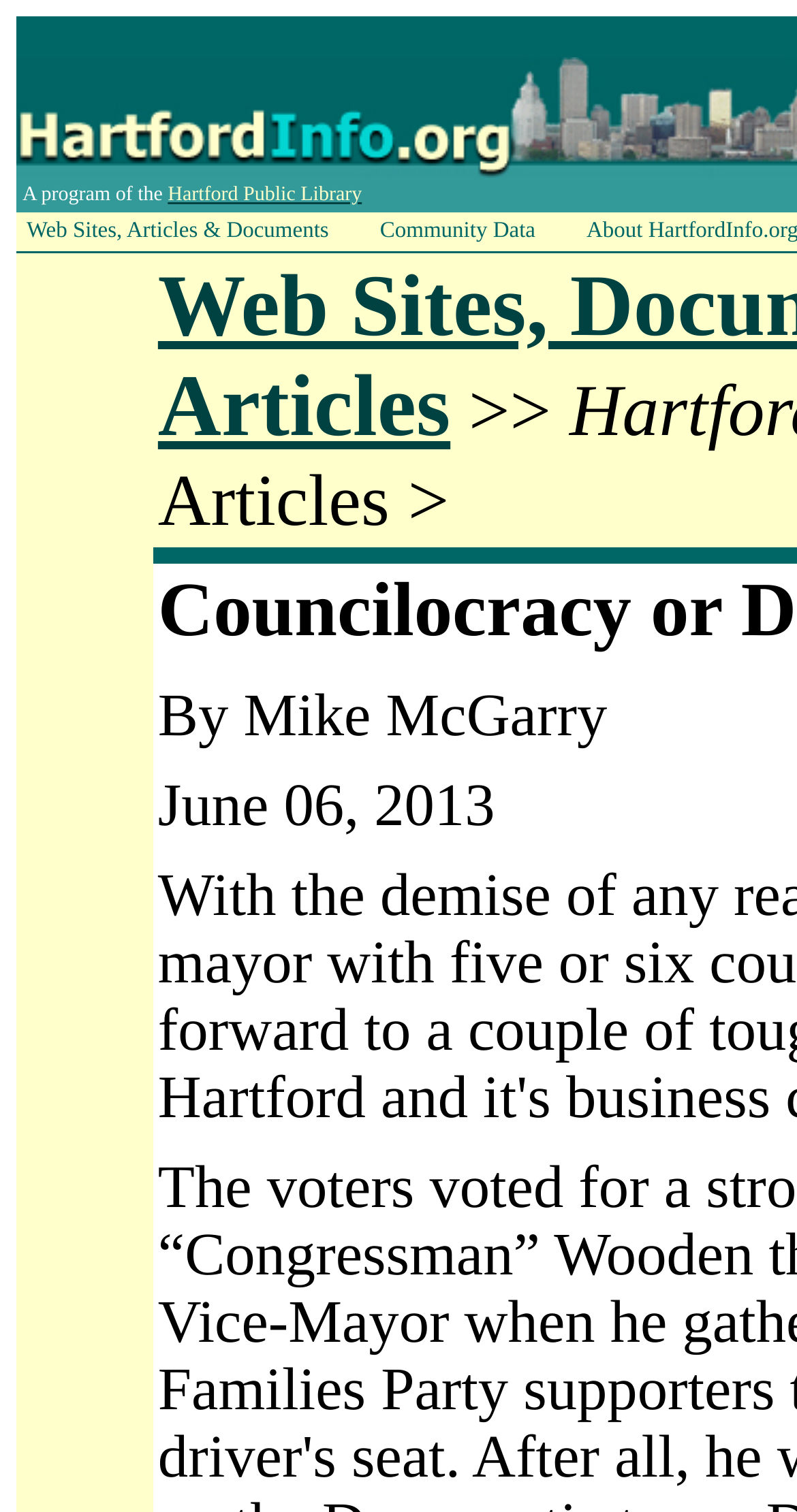Offer a detailed explanation of the webpage layout and contents.

The webpage is about the topic "Councilocracy or Democracy?" and is a part of HartfordInfo.org. At the top, there is a table with a single row and cell, containing the text "A program of the Hartford Public Library" with a link to the Hartford Public Library website. 

Below this table, there are three links placed side by side: "Web Sites, Articles & Documents" on the left, "Community Data" on the right, and a gap in between. 

On the left side of the page, there is an image, positioned above the author's name "By Mike McGarry" and the publication date "June 06, 2013", which are placed in a vertical order. The image is relatively small, taking up only a small portion of the page.